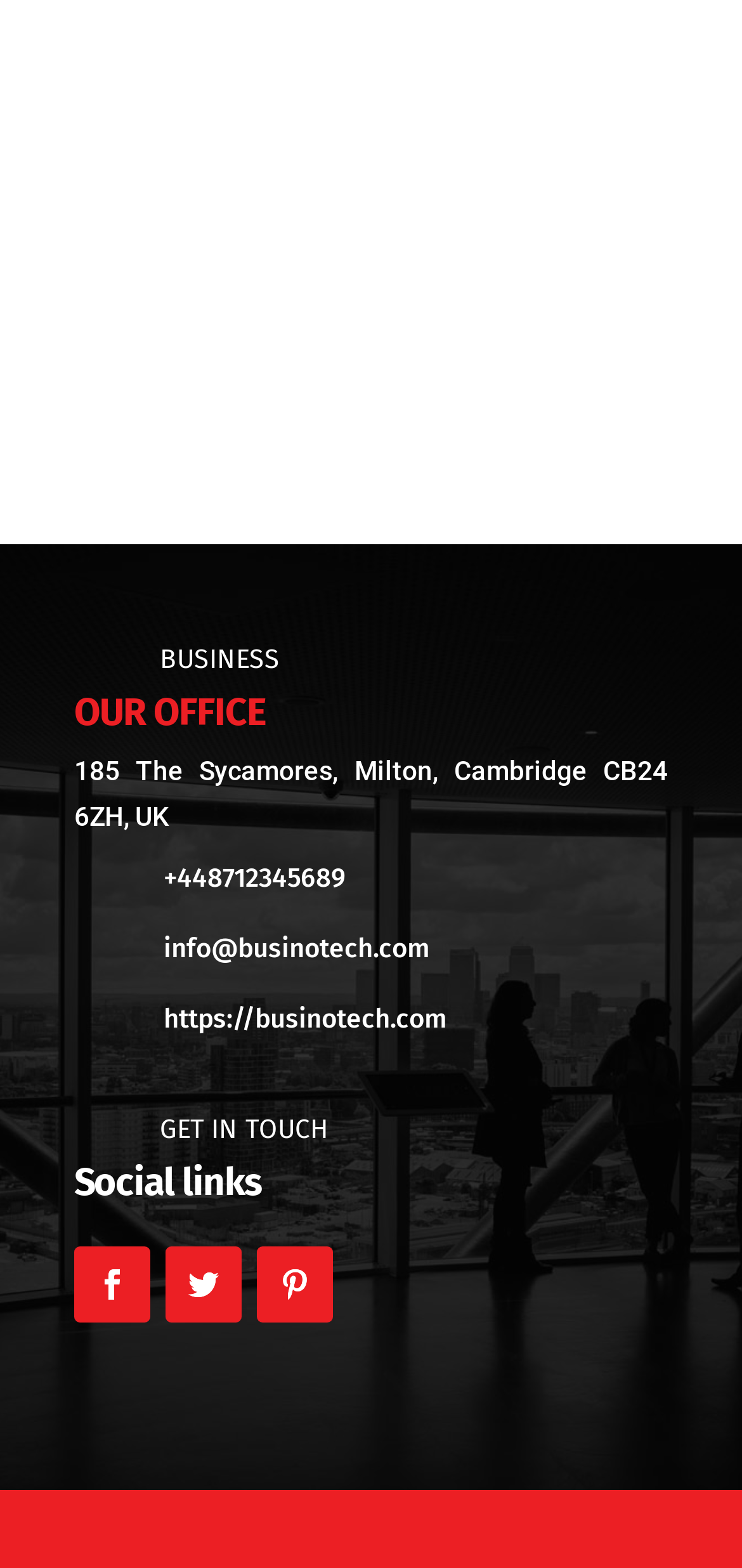What is the phone number of the office?
Give a single word or phrase as your answer by examining the image.

+448712345689